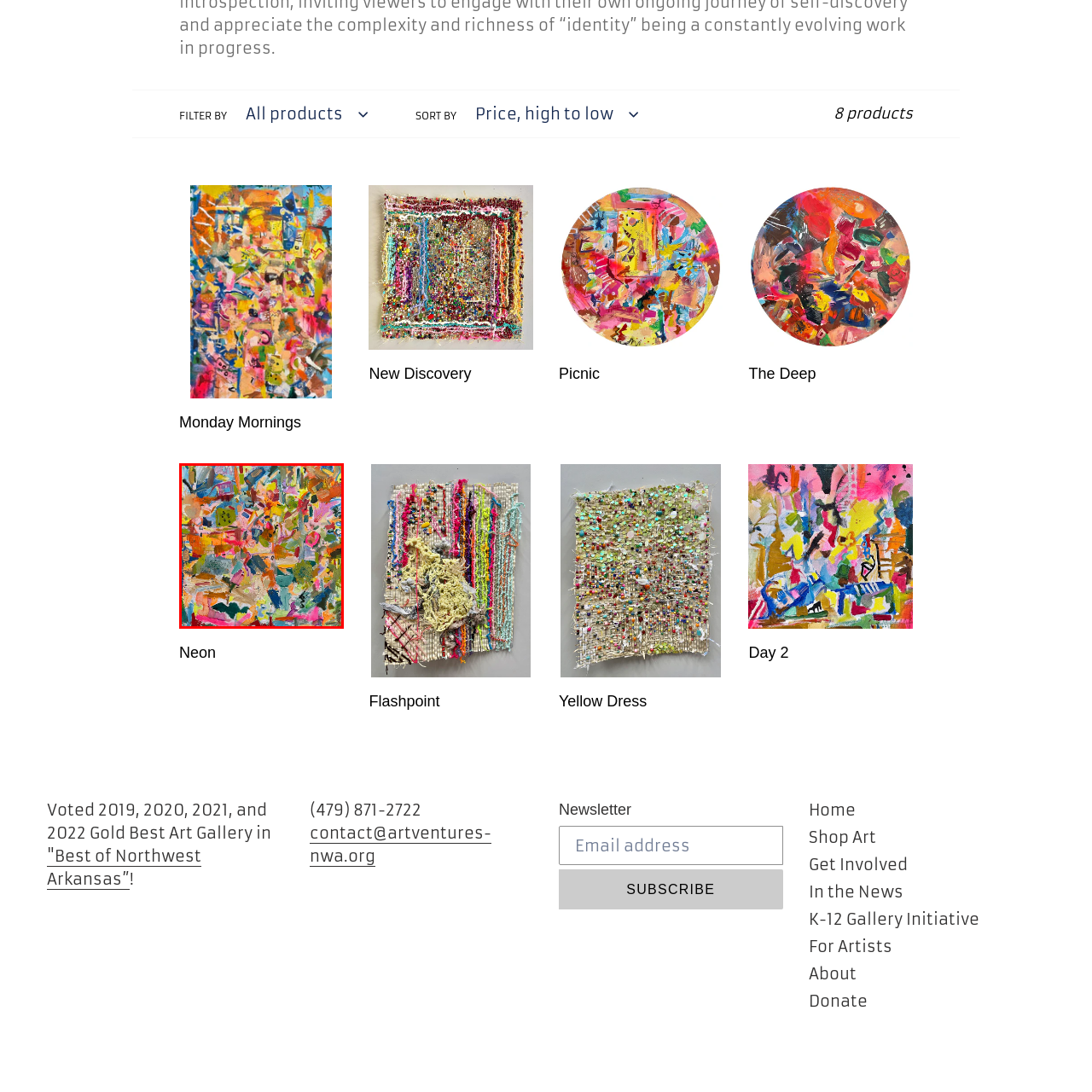Provide an in-depth description of the image within the red bounding box.

The image features a vibrant abstract painting titled "Neon" by Jeffry Cantu. This colorful composition showcases a dynamic interplay of hues and textures, with energetic brush strokes and a multitude of shapes that evoke a sense of movement and spontaneity. The use of bright colors such as pinks, greens, and yellows creates a lively atmosphere, inviting viewers to explore the complex layers of the artwork. As part of an art gallery's collection, this piece contributes to the visual dialogue around contemporary abstract expressionism, reflecting Cantu's unique artistic vision.